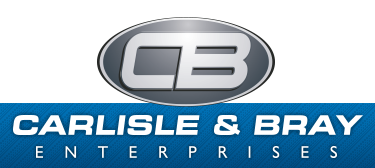Explain what is happening in the image with as much detail as possible.

The image features the logo of Carlisle & Bray Enterprises, showcasing a modern and professional design. The logo prominently displays the letters "CB" in a sleek, silver font, encapsulated within an oval-shaped border. Below the emblem, the full name "CARLISLE & BRAY" is rendered in bold, white letters, coupled with the word "ENTERPRISES" in a smaller font, emphasizing the company’s identity. The blue background adds depth and visual impact, reflecting the company’s skilled services likely related to the marine or industrial sectors, aligning with the context of being associated with the busy ports of Cincinnati and Northern Kentucky.